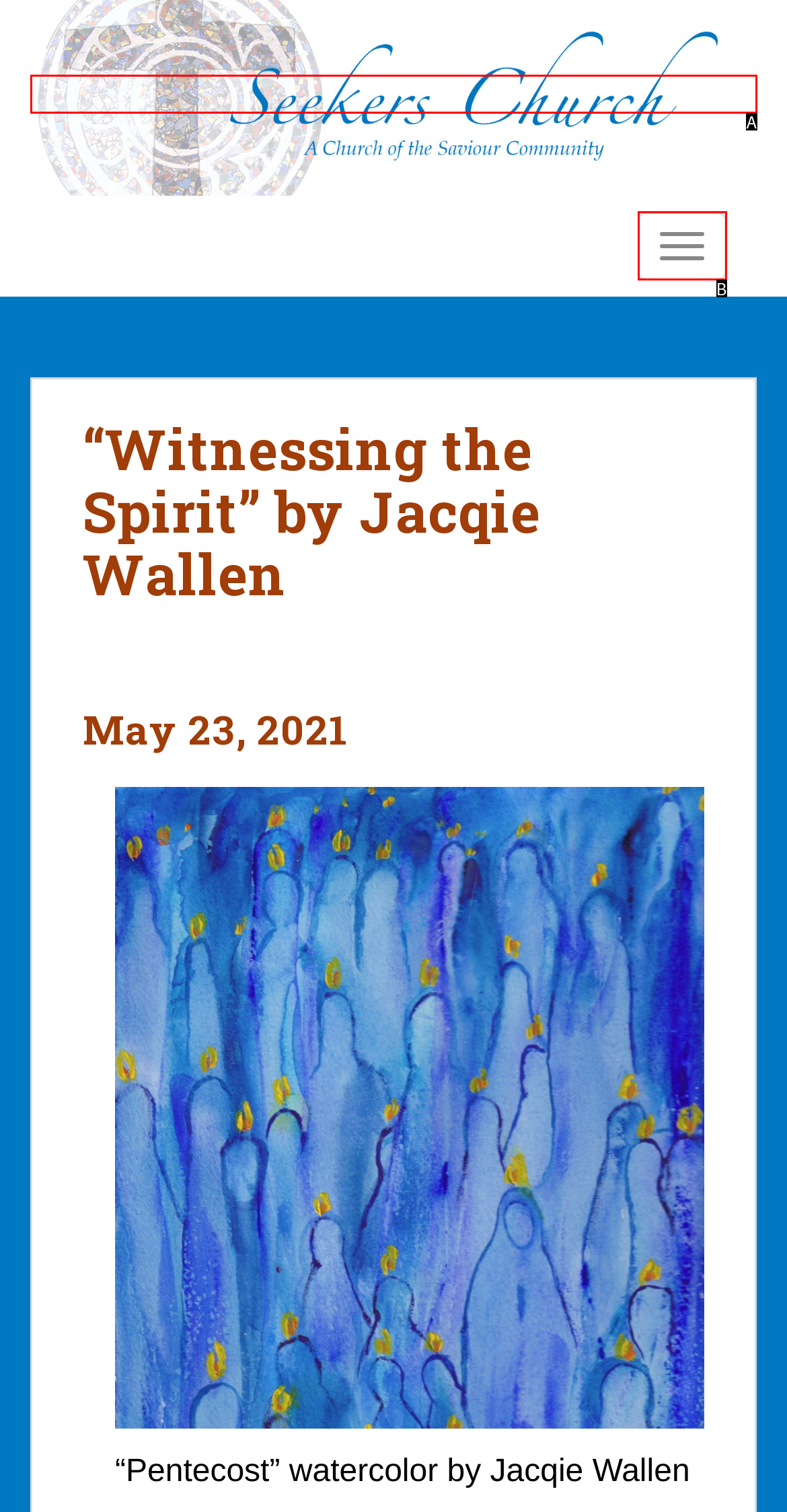Identify the option that corresponds to: alt="Seekers Church"
Respond with the corresponding letter from the choices provided.

A